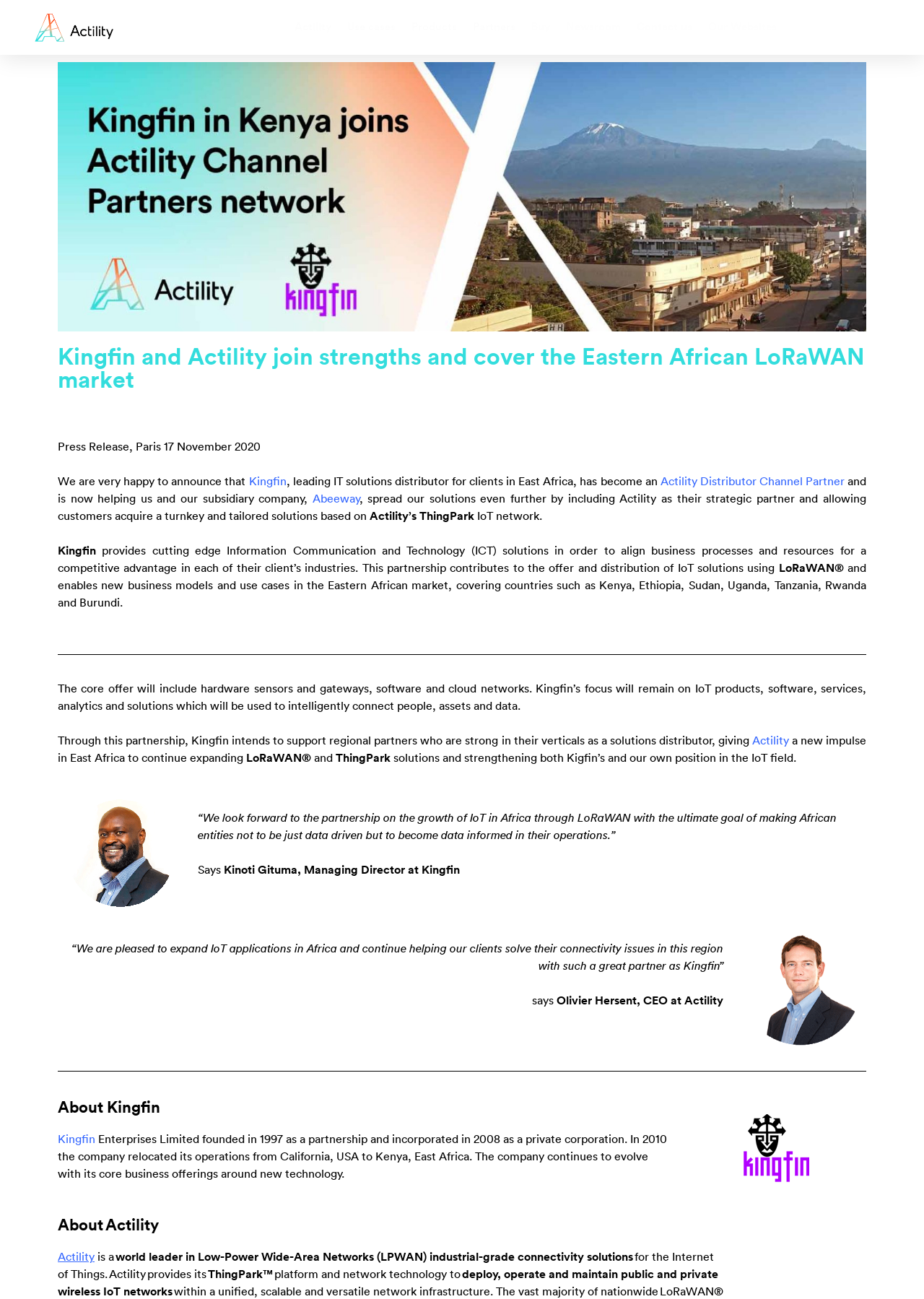Highlight the bounding box of the UI element that corresponds to this description: "Newsroom".

[0.604, 0.016, 0.681, 0.027]